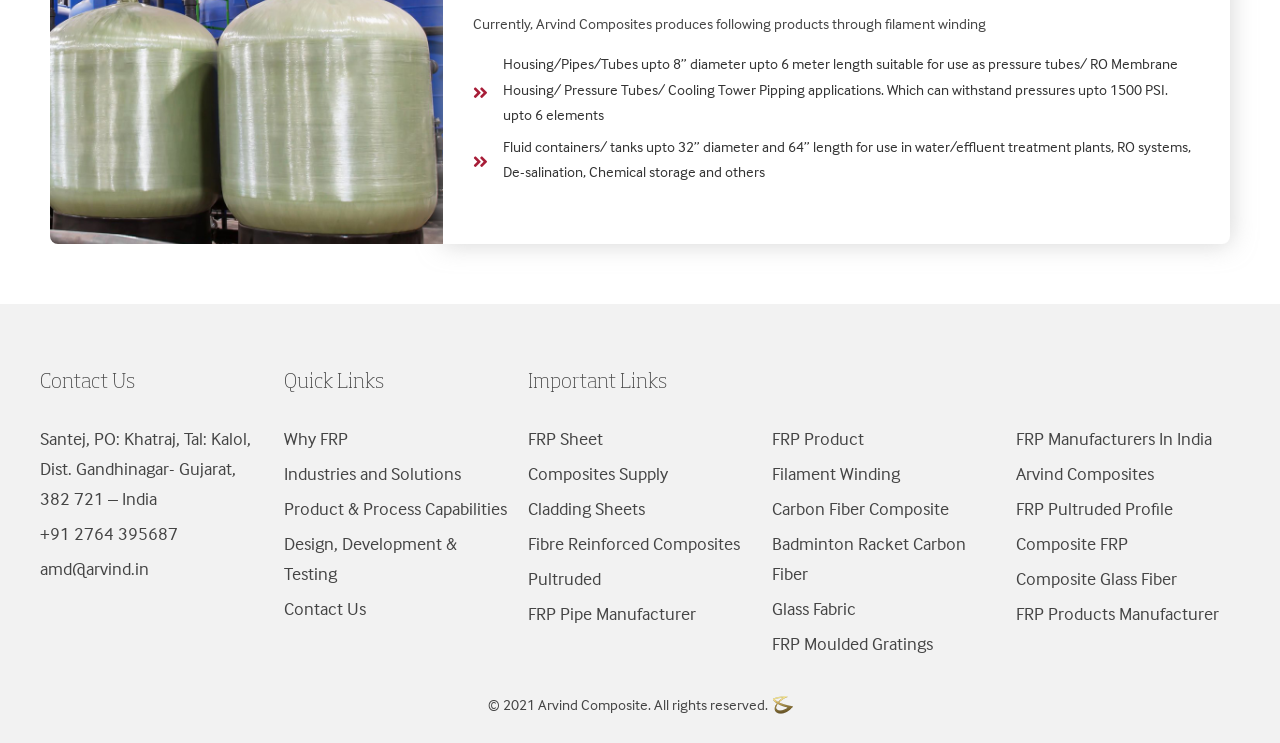Please provide the bounding box coordinate of the region that matches the element description: Industries and Solutions. Coordinates should be in the format (top-left x, top-left y, bottom-right x, bottom-right y) and all values should be between 0 and 1.

[0.222, 0.621, 0.397, 0.662]